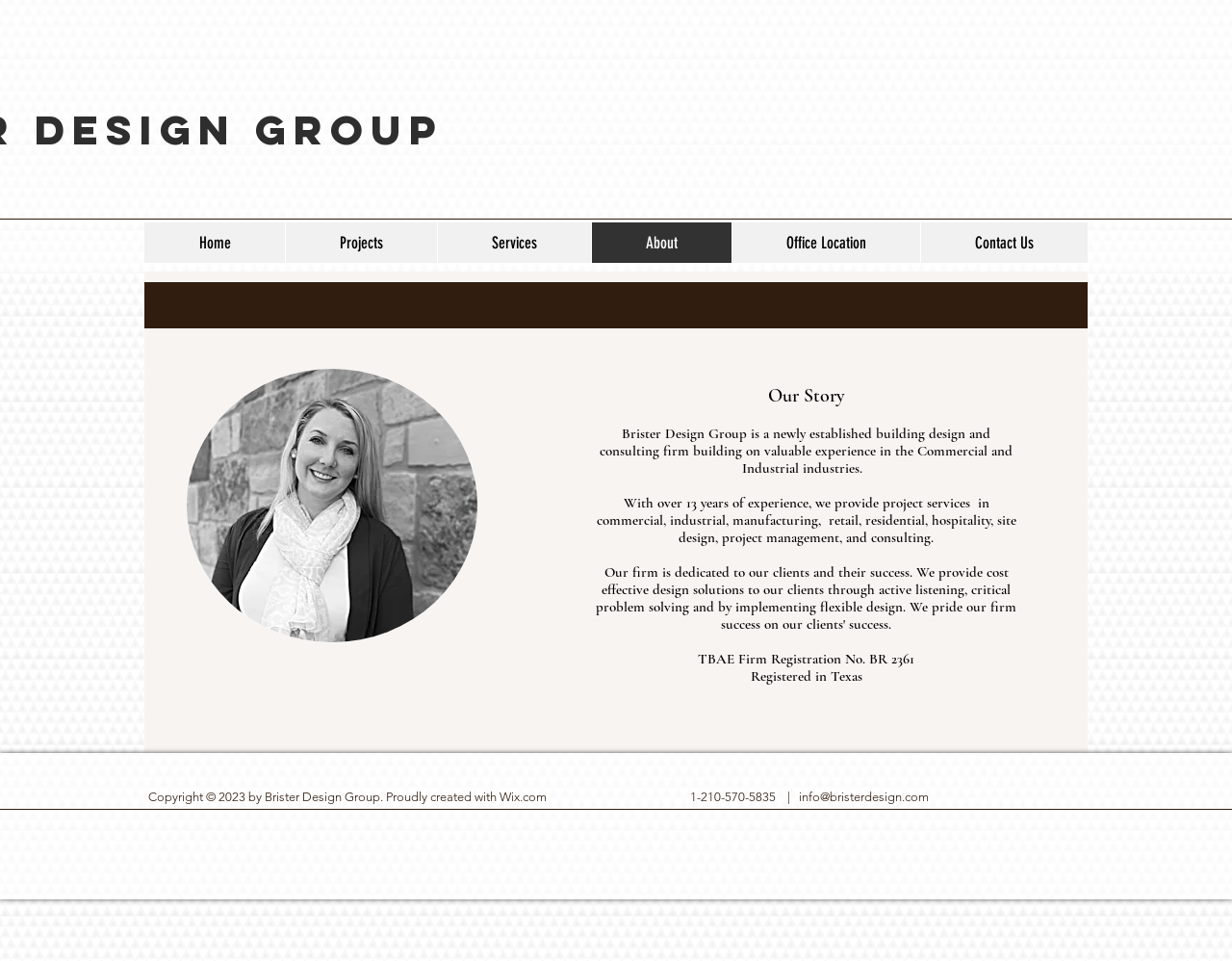Find the bounding box coordinates of the element I should click to carry out the following instruction: "Check the contact information".

[0.648, 0.822, 0.754, 0.837]